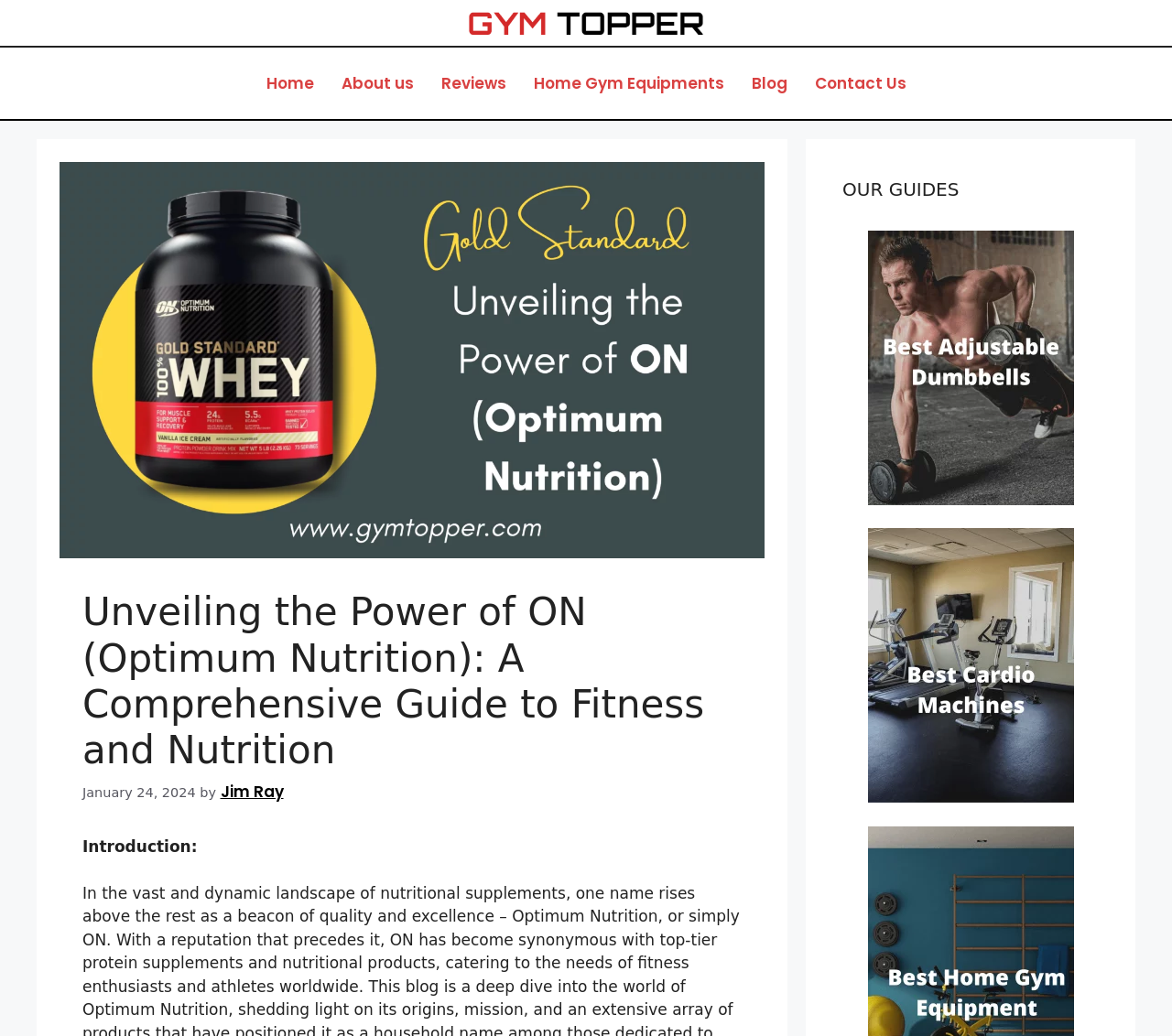Given the webpage screenshot and the description, determine the bounding box coordinates (top-left x, top-left y, bottom-right x, bottom-right y) that define the location of the UI element matching this description: Home Gym Equipments

[0.443, 0.056, 0.629, 0.105]